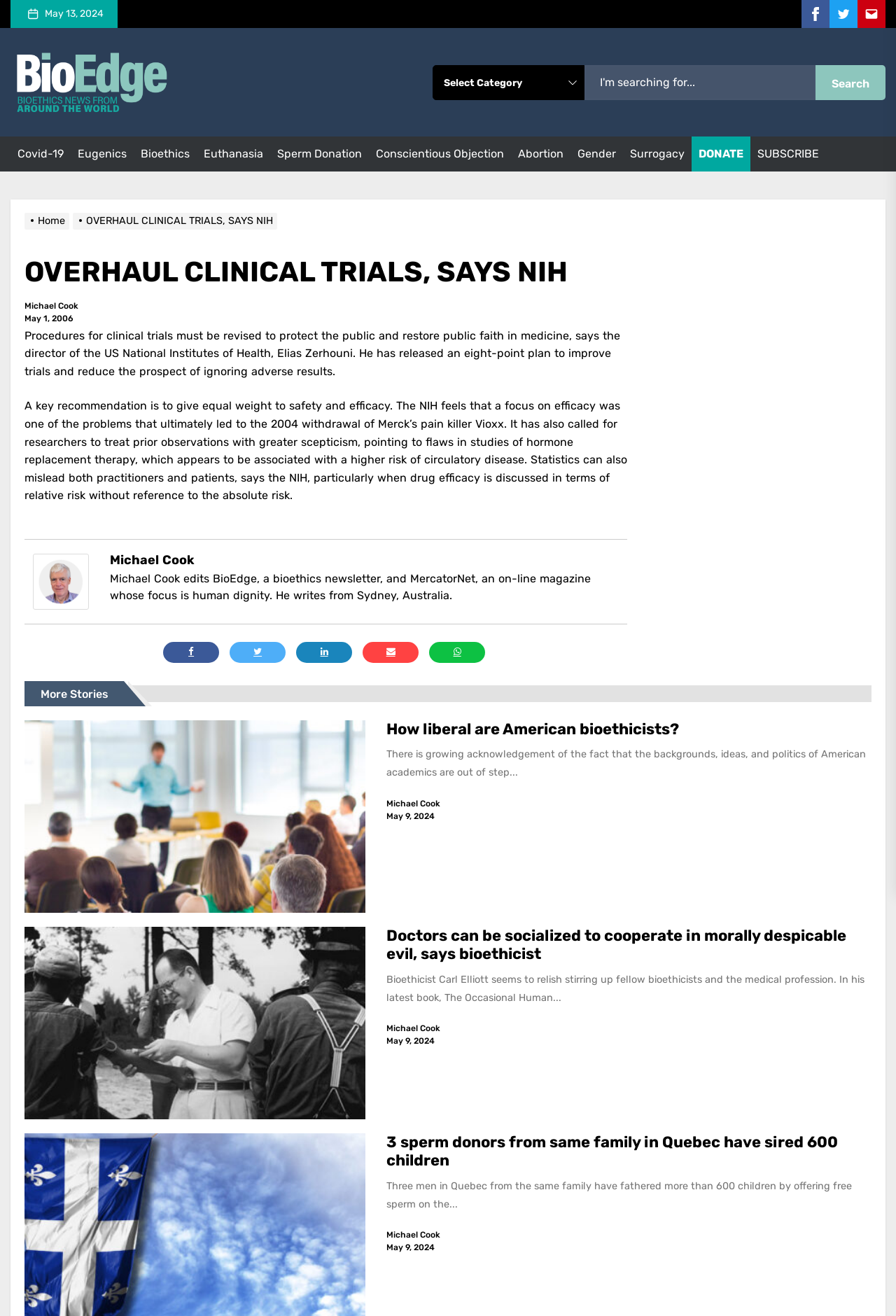Locate the bounding box coordinates of the element's region that should be clicked to carry out the following instruction: "Share on Facebook". The coordinates need to be four float numbers between 0 and 1, i.e., [left, top, right, bottom].

[0.895, 0.0, 0.926, 0.021]